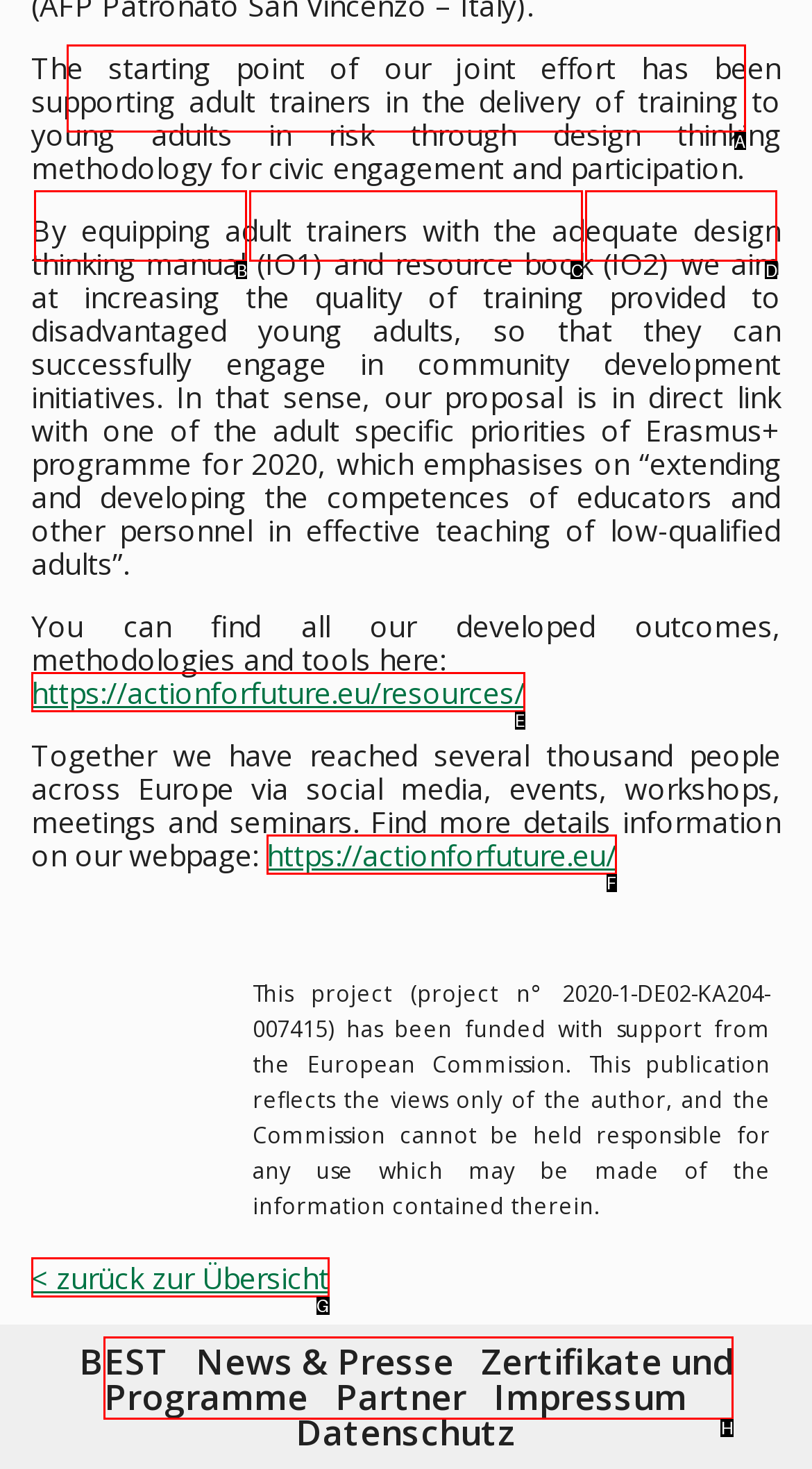Identify the HTML element to click to fulfill this task: view certificates and programs
Answer with the letter from the given choices.

H